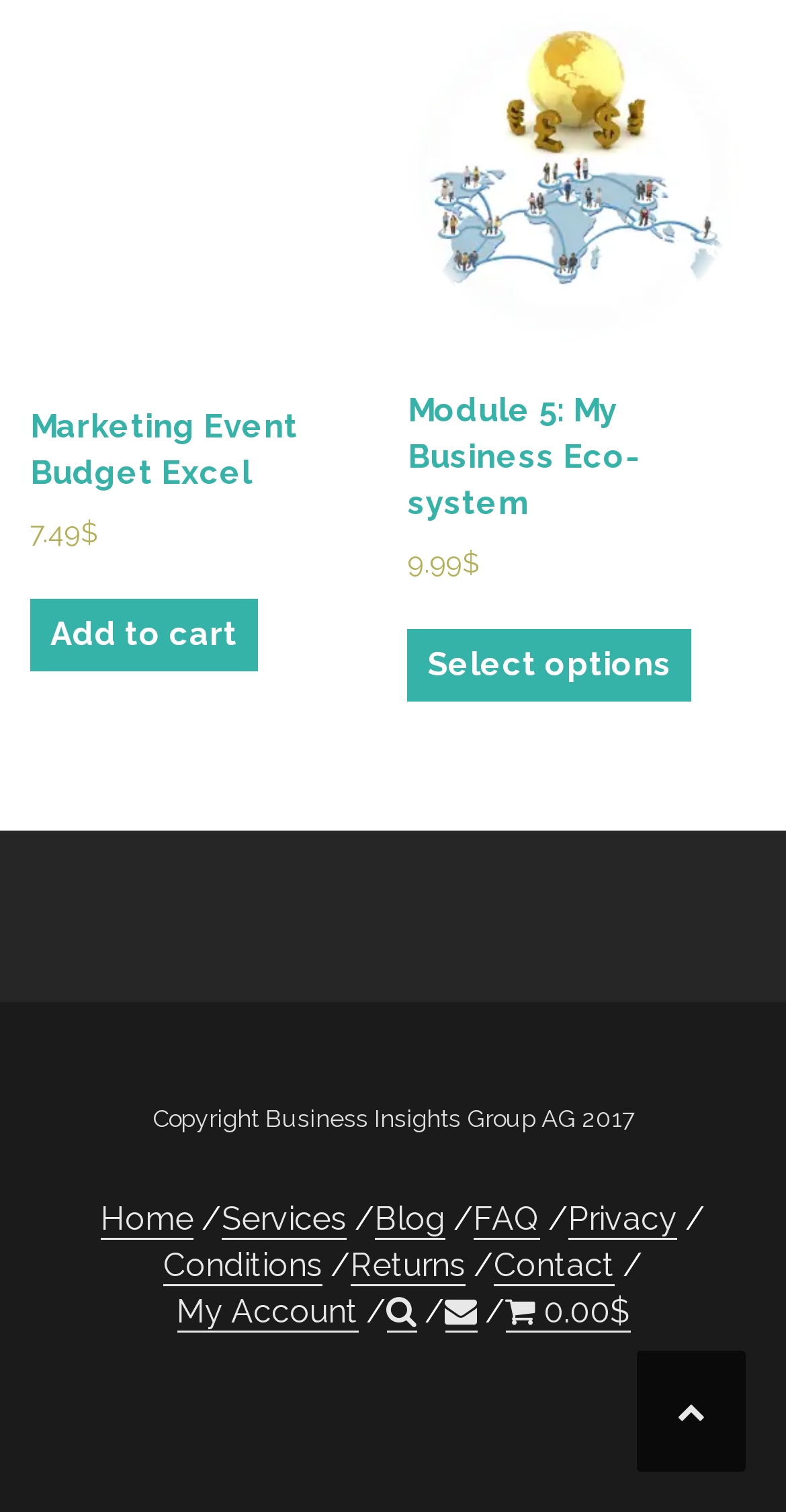Using the details in the image, give a detailed response to the question below:
What is the name of the company that owns this website?

I found the company name by looking at the copyright information at the bottom of the page, which says 'Copyright Business Insights Group AG 2017'.